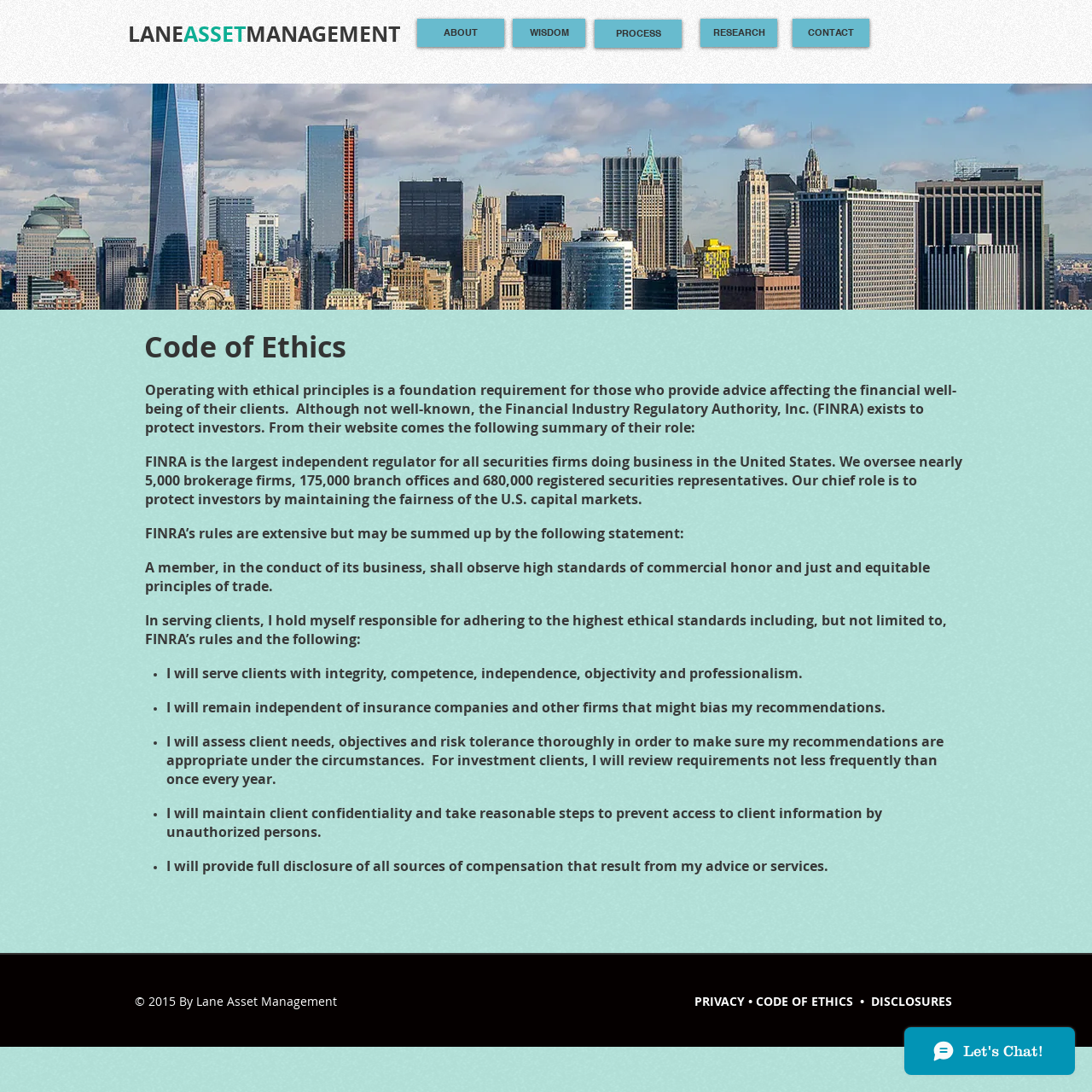Generate a thorough caption that explains the contents of the webpage.

The webpage is titled "CODE OF ETHICS" and belongs to Lane Asset Management. At the top, there are six navigation links: "LANEASSETMANAGEMENT", "ABOUT", "WISDOM", "PROCESS", "RESEARCH", and "CONTACT", arranged horizontally from left to right.

Below the navigation links, the main content area begins. A prominent heading "Code of Ethics" is centered at the top of this section. The following text explains the importance of operating with ethical principles in the financial industry, citing the Financial Industry Regulatory Authority (FINRA) as a protector of investors.

The webpage then quotes FINRA's role in regulating securities firms and protecting investors. This is followed by a statement summarizing FINRA's rules, emphasizing the importance of high standards of commercial honor and just and equitable principles of trade.

The author of the webpage then pledges to adhere to the highest ethical standards, including FINRA's rules, and lists several principles they will uphold in serving clients. These principles are presented in a bulleted list, including serving clients with integrity, remaining independent, assessing client needs thoroughly, maintaining client confidentiality, and providing full disclosure of compensation sources.

At the bottom of the webpage, there is a section with copyright information "© 2015 By Lane Asset Management" and three links: "PRIVACY", "CODE OF ETHICS", and "DISCLOSURES", arranged horizontally from left to right. Additionally, there is a Wix Chat iframe located at the bottom right corner of the webpage.